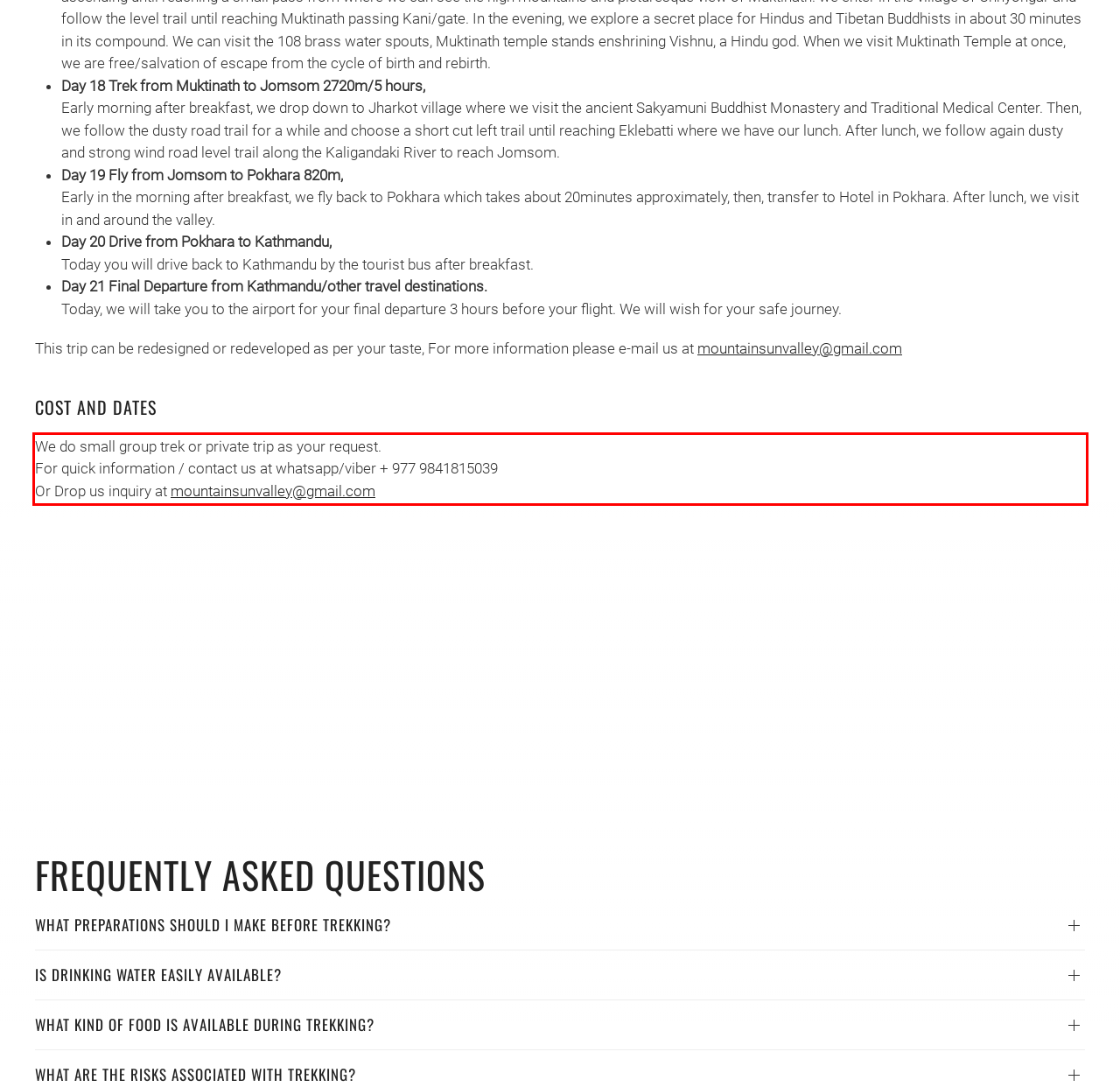Given the screenshot of a webpage, identify the red rectangle bounding box and recognize the text content inside it, generating the extracted text.

We do small group trek or private trip as your request. For quick information / contact us at whatsapp/viber + 977 9841815039 Or Drop us inquiry at mountainsunvalley@gmail.com